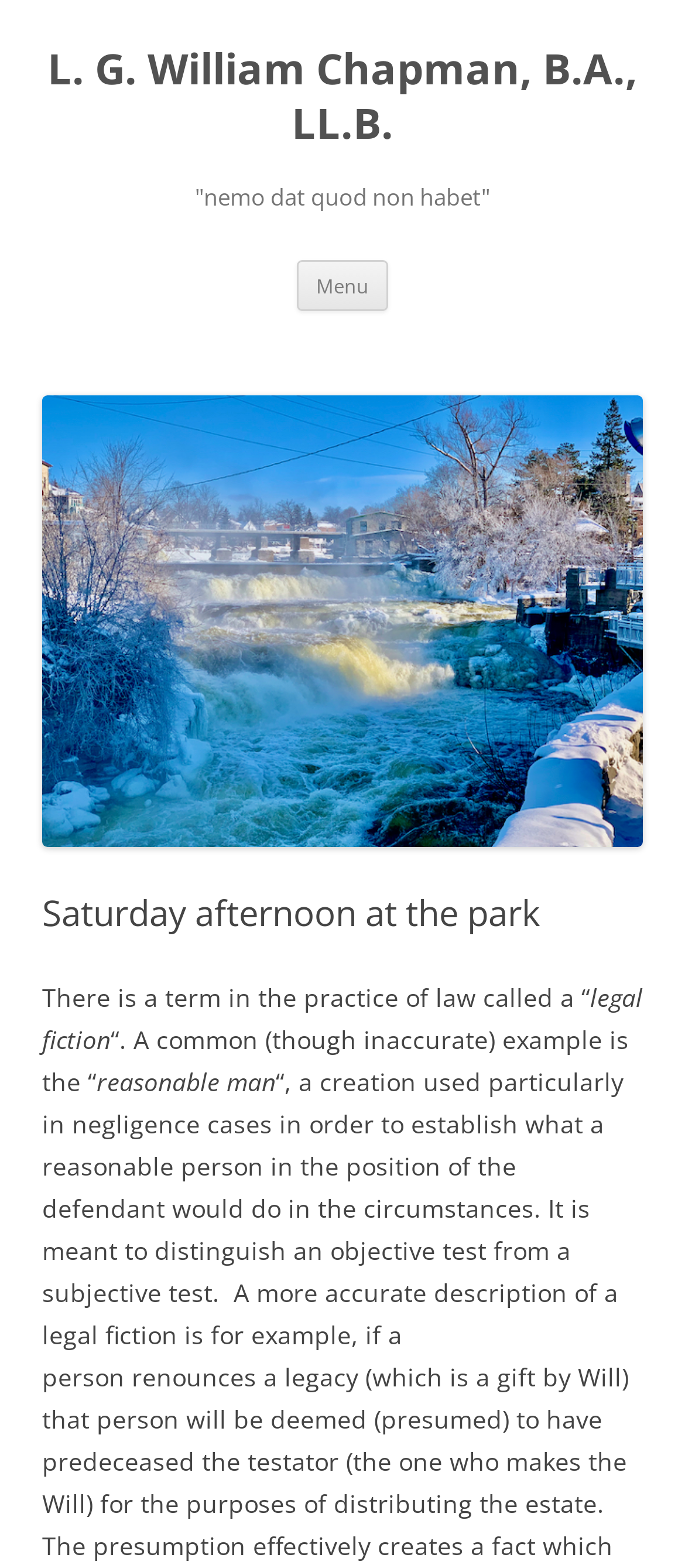Respond with a single word or phrase to the following question:
What is the topic of the article?

Legal fiction